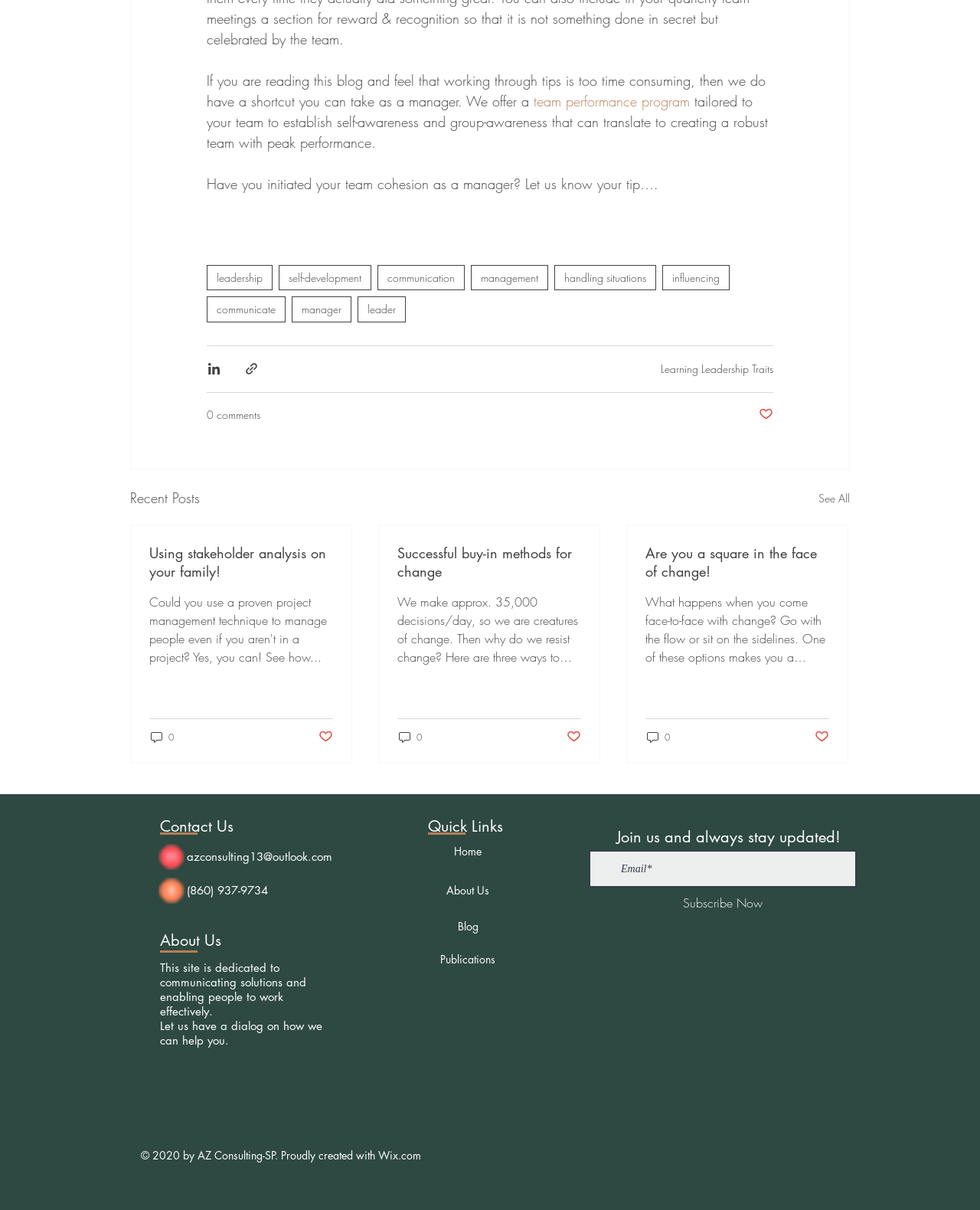From the webpage screenshot, predict the bounding box coordinates (top-left x, top-left y, bottom-right x, bottom-right y) for the UI element described here: leader

[0.365, 0.245, 0.414, 0.266]